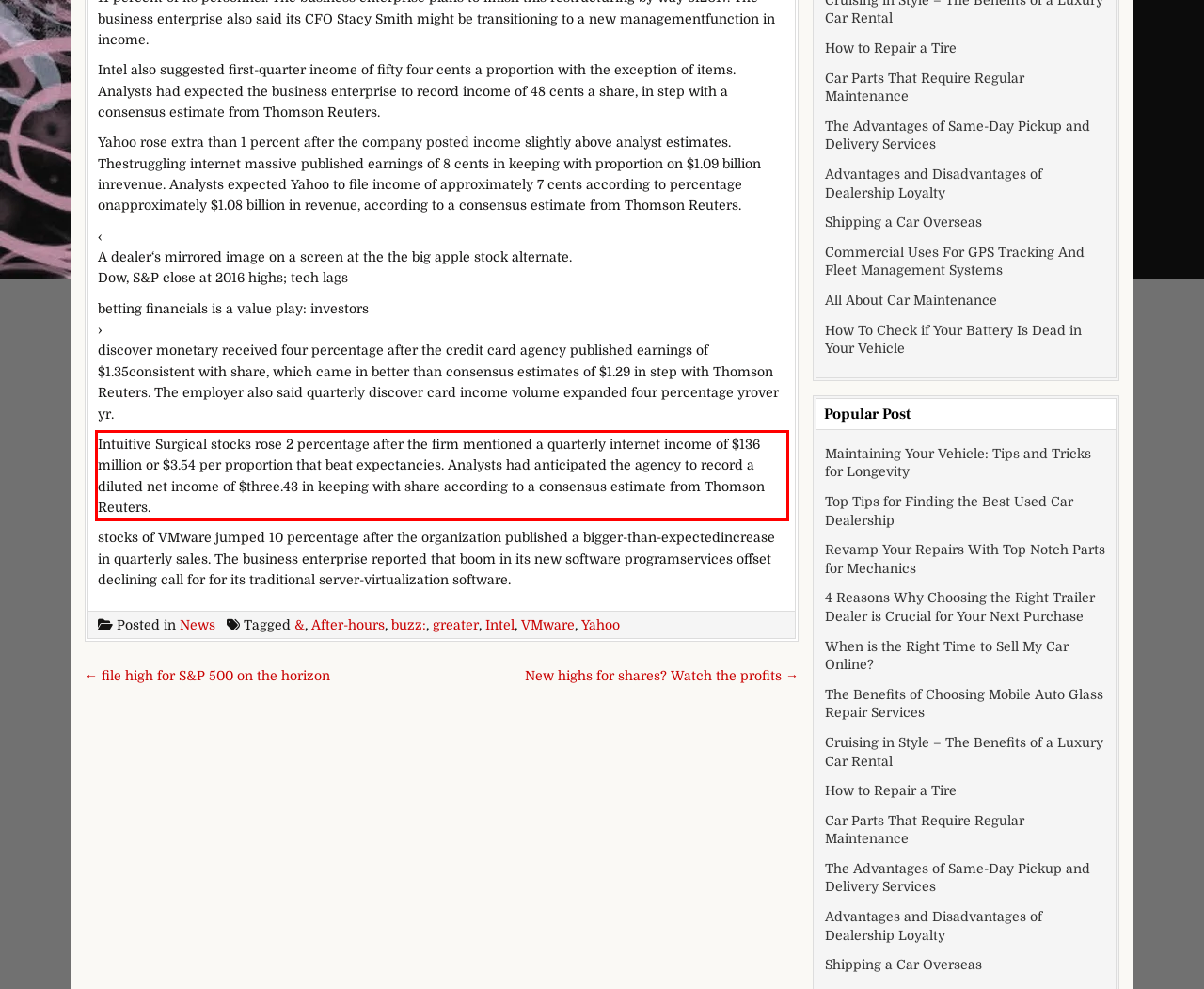By examining the provided screenshot of a webpage, recognize the text within the red bounding box and generate its text content.

Intuitive Surgical stocks rose 2 percentage after the firm mentioned a quarterly internet income of $136 million or $3.54 per proportion that beat expectancies. Analysts had anticipated the agency to record a diluted net income of $three.43 in keeping with share according to a consensus estimate from Thomson Reuters.